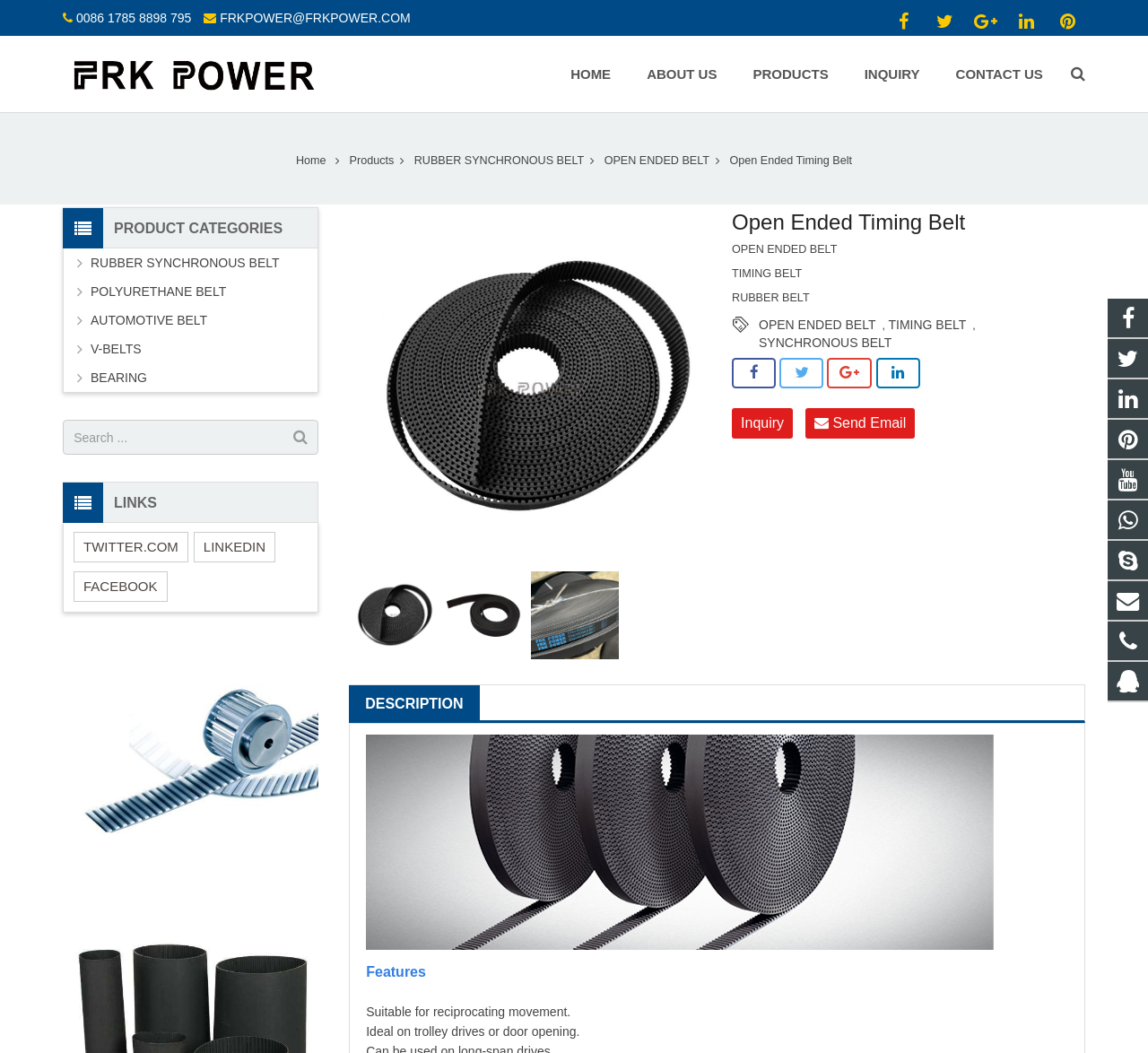Find the bounding box coordinates for the element that must be clicked to complete the instruction: "Explore our Destinations". The coordinates should be four float numbers between 0 and 1, indicated as [left, top, right, bottom].

None